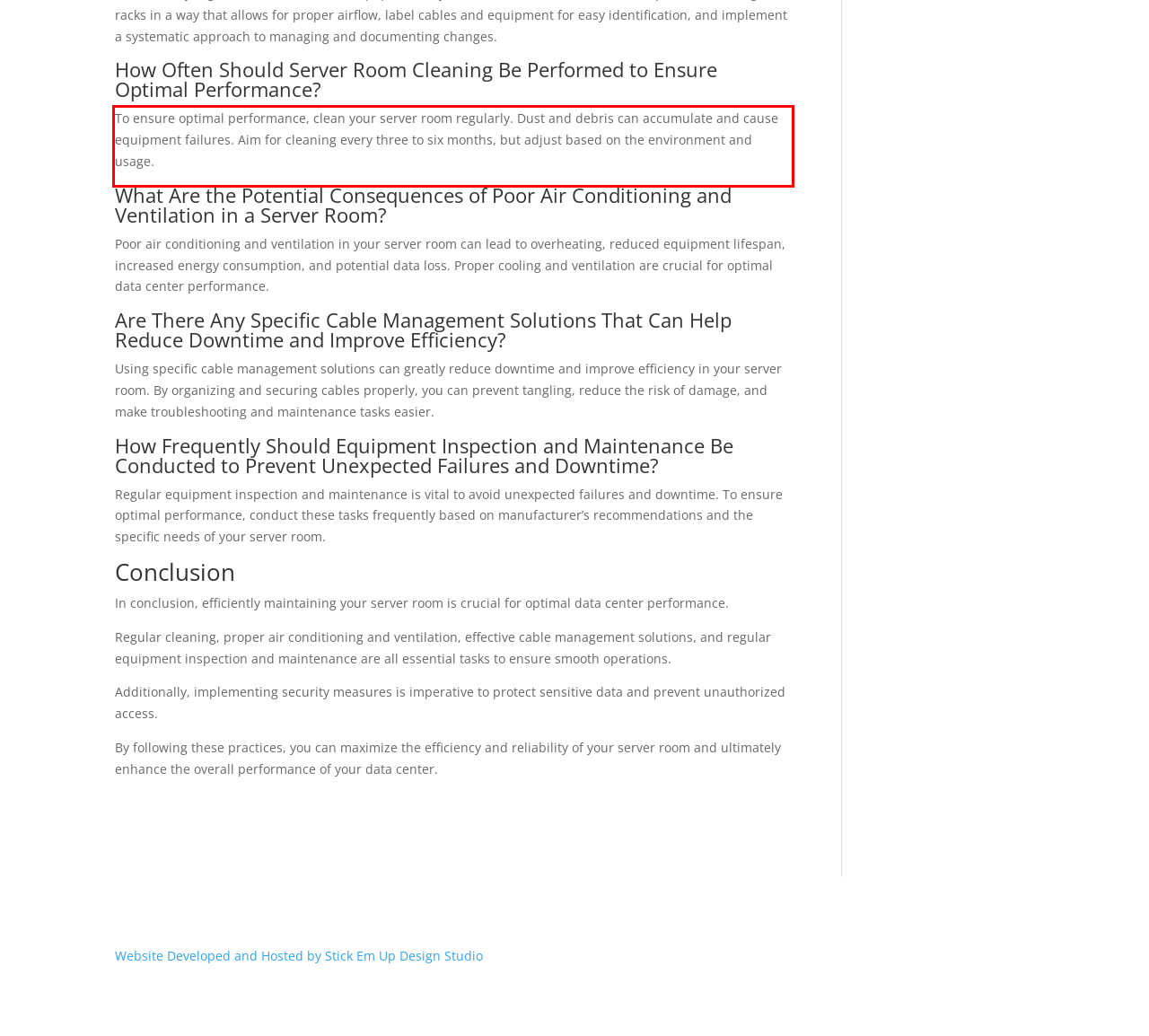Please recognize and transcribe the text located inside the red bounding box in the webpage image.

To ensure optimal performance, clean your server room regularly. Dust and debris can accumulate and cause equipment failures. Aim for cleaning every three to six months, but adjust based on the environment and usage.